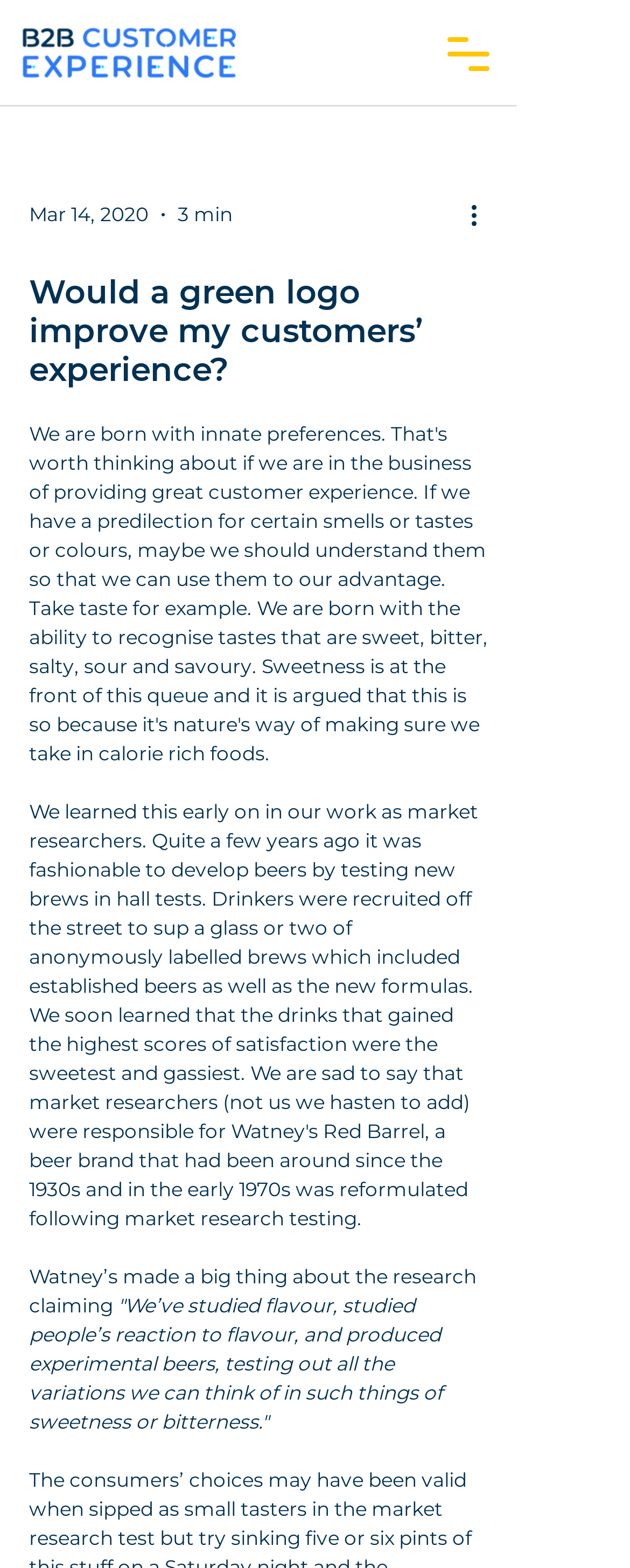Please find the main title text of this webpage.

Would a green logo improve my customers’ experience?